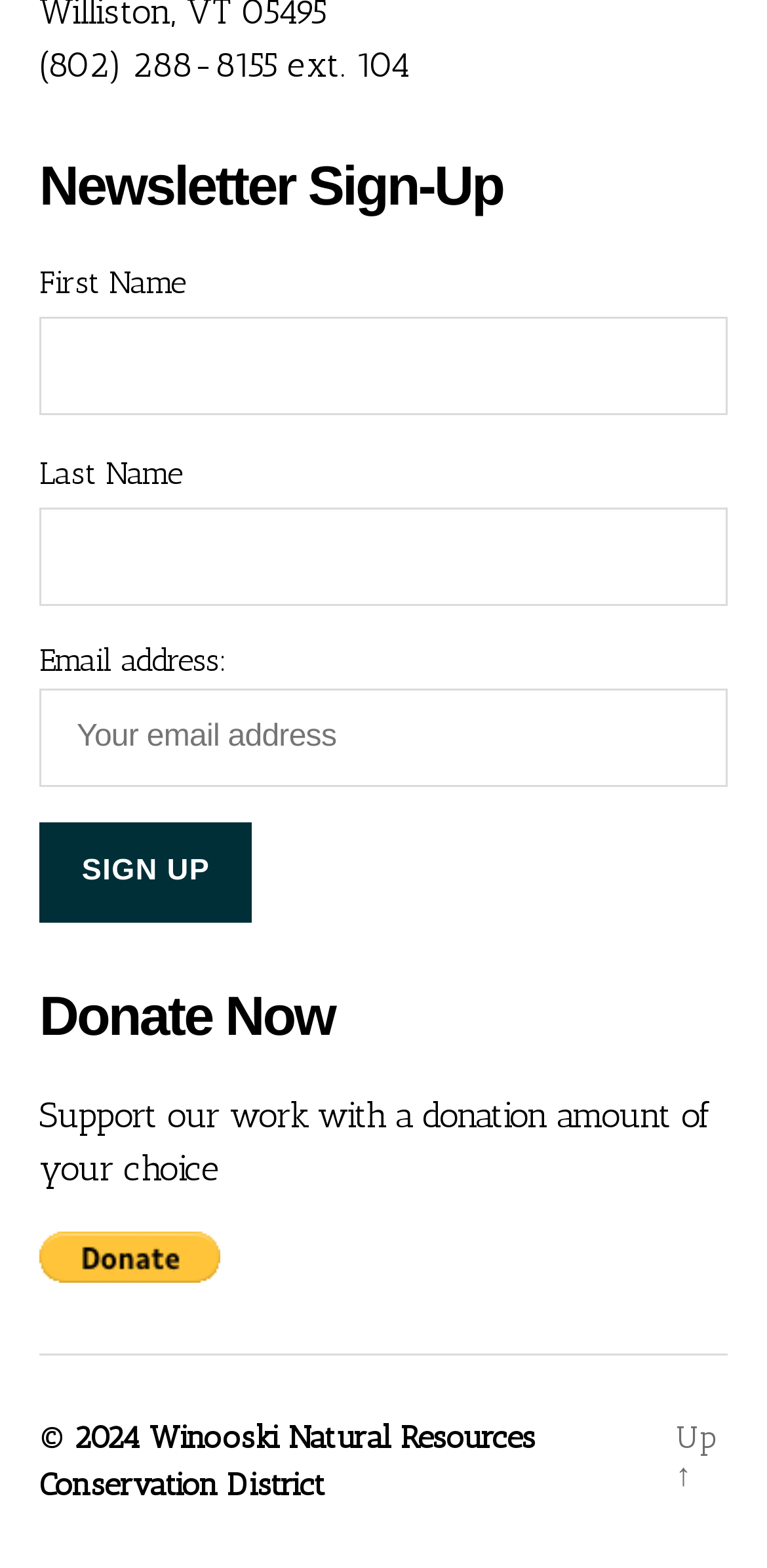What is the required field in the form?
Answer the question with a detailed and thorough explanation.

I found the required field by looking at the form fields and their corresponding labels. The 'Email address' field has a required attribute set to True, indicating that it is a required field.